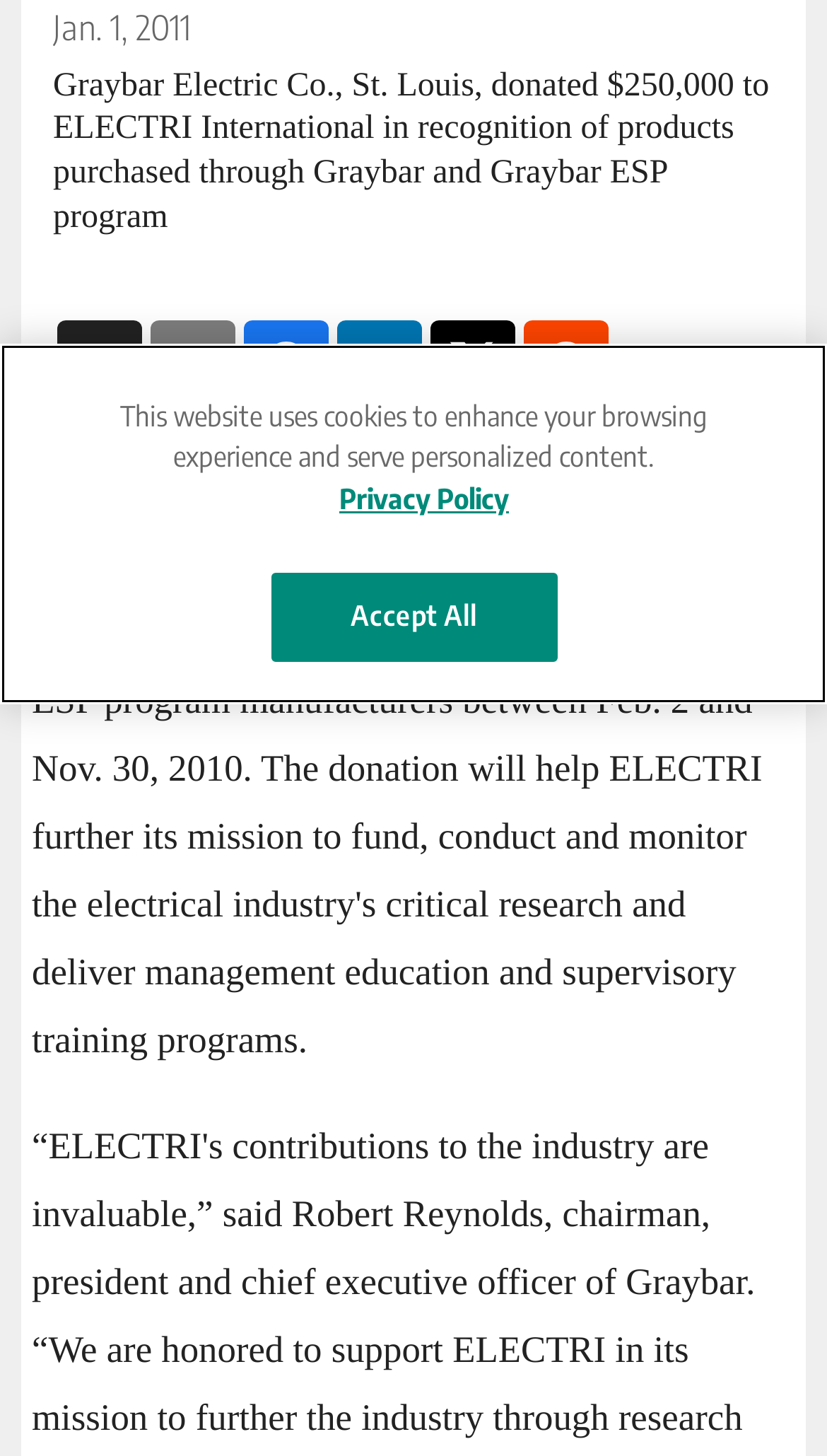From the element description Accept All, predict the bounding box coordinates of the UI element. The coordinates must be specified in the format (top-left x, top-left y, bottom-right x, bottom-right y) and should be within the 0 to 1 range.

[0.327, 0.394, 0.673, 0.455]